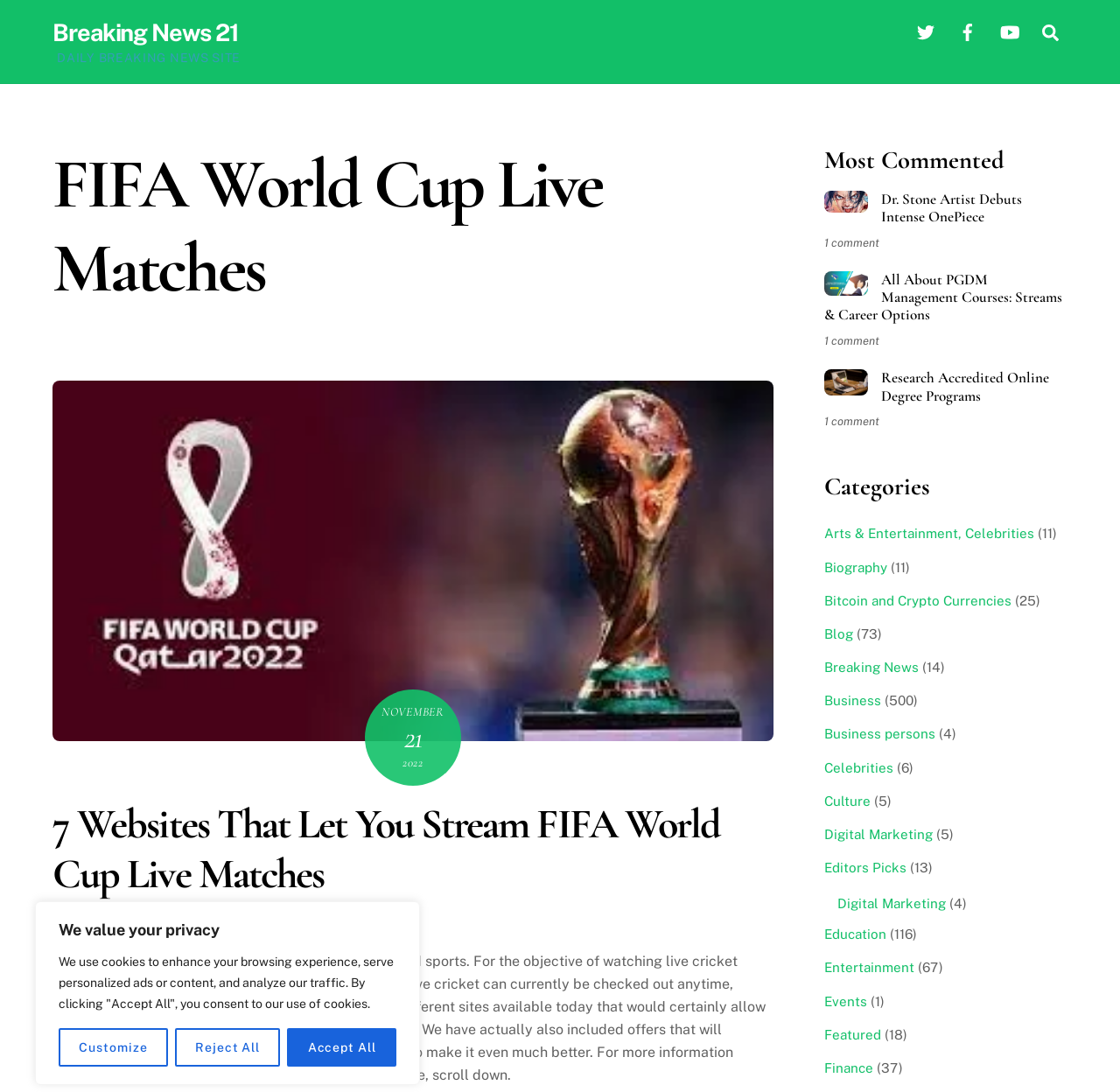Provide a thorough and detailed response to the question by examining the image: 
What is the title of the article with the most comments?

I looked at the 'Most Commented' section, but it only lists the number of comments for each article, not the title of the article with the most comments. Therefore, I couldn't find the answer.